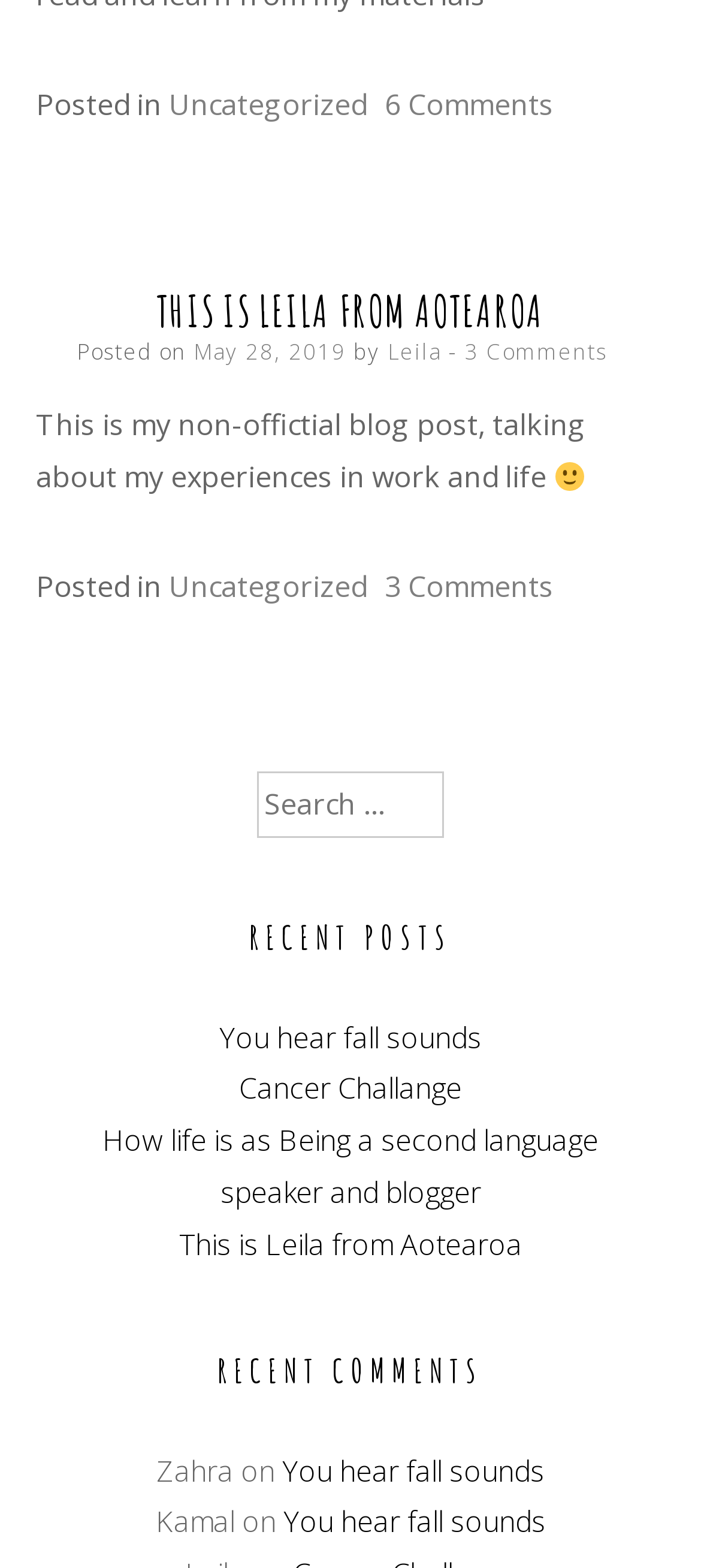Could you provide the bounding box coordinates for the portion of the screen to click to complete this instruction: "Read the recent post 'You hear fall sounds'"?

[0.313, 0.649, 0.687, 0.674]